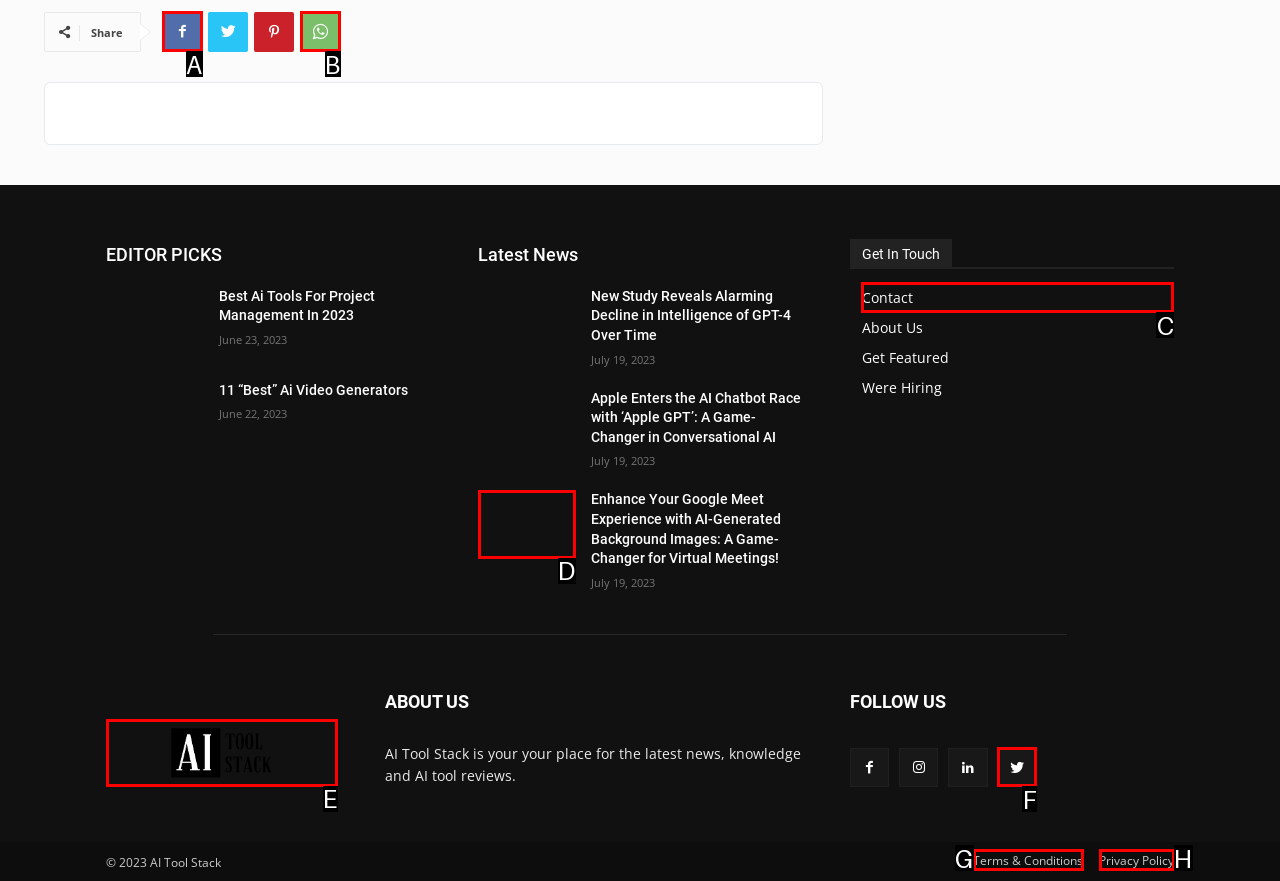Indicate the HTML element that should be clicked to perform the task: Click on the 'Contact' link Reply with the letter corresponding to the chosen option.

C